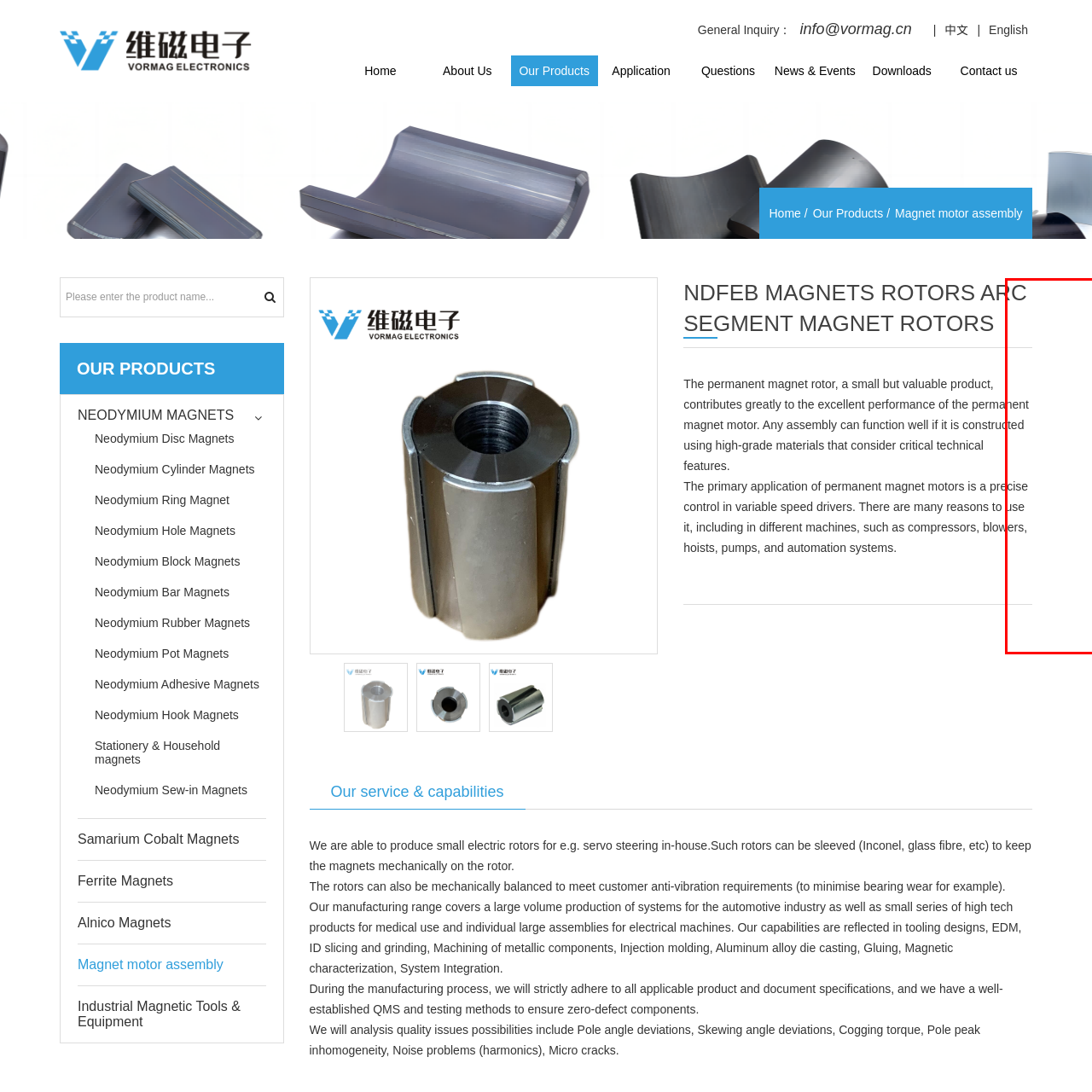What type of motors use these rotor segments?
Carefully look at the image inside the red bounding box and answer the question in a detailed manner using the visual details present.

The caption states that these rotor segments are essential components in permanent magnet motors, which are utilized in various precise control applications. This implies that the type of motors that use these rotor segments are permanent magnet motors.